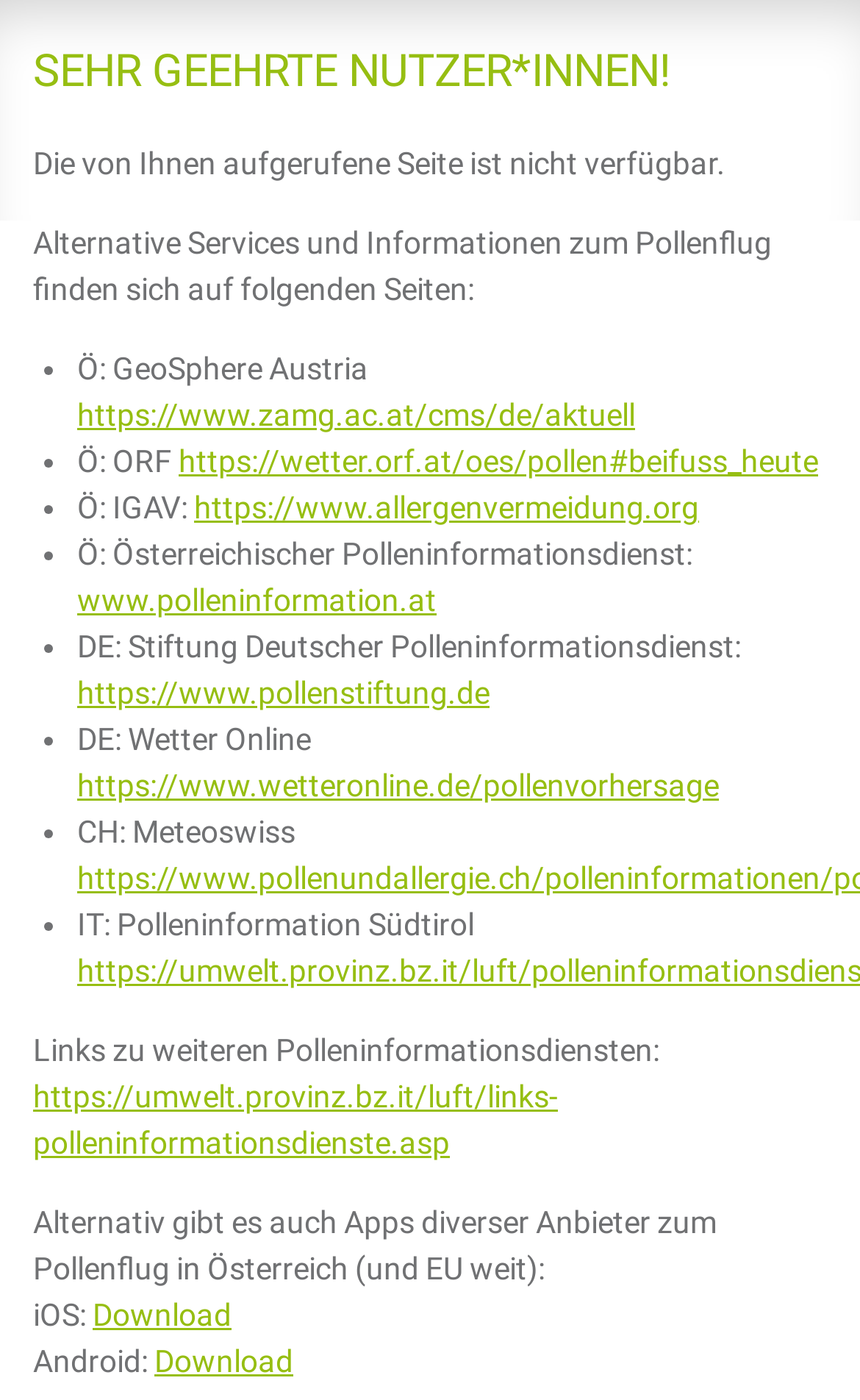Please identify the webpage's heading and generate its text content.

SEHR GEEHRTE NUTZER*INNEN!